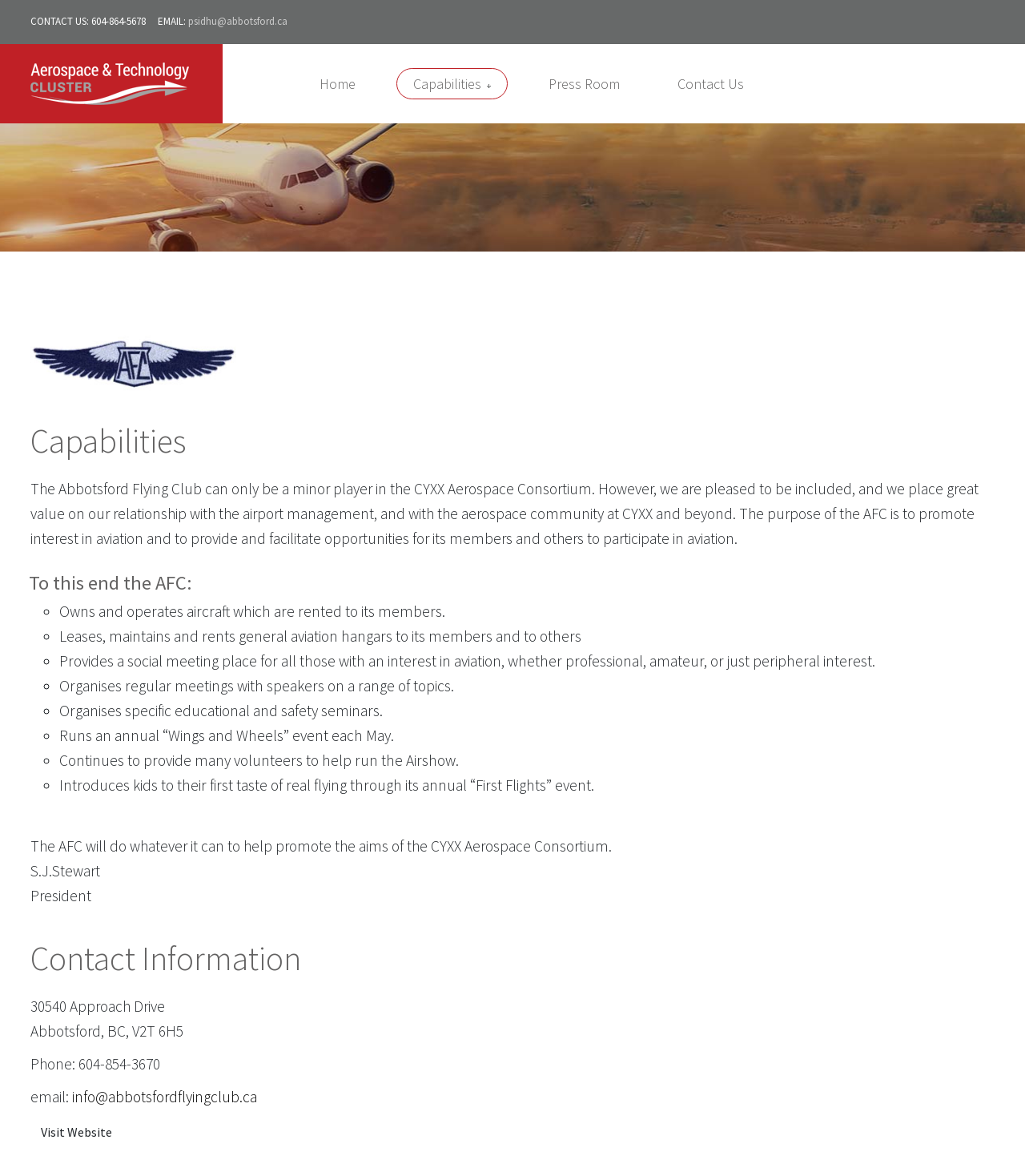Who is the president of the Abbotsford Flying Club?
Carefully analyze the image and provide a detailed answer to the question.

I found the president's name by looking at the text under the 'Contact Information' heading, where it is listed as 'S.J.Stewart, President'.